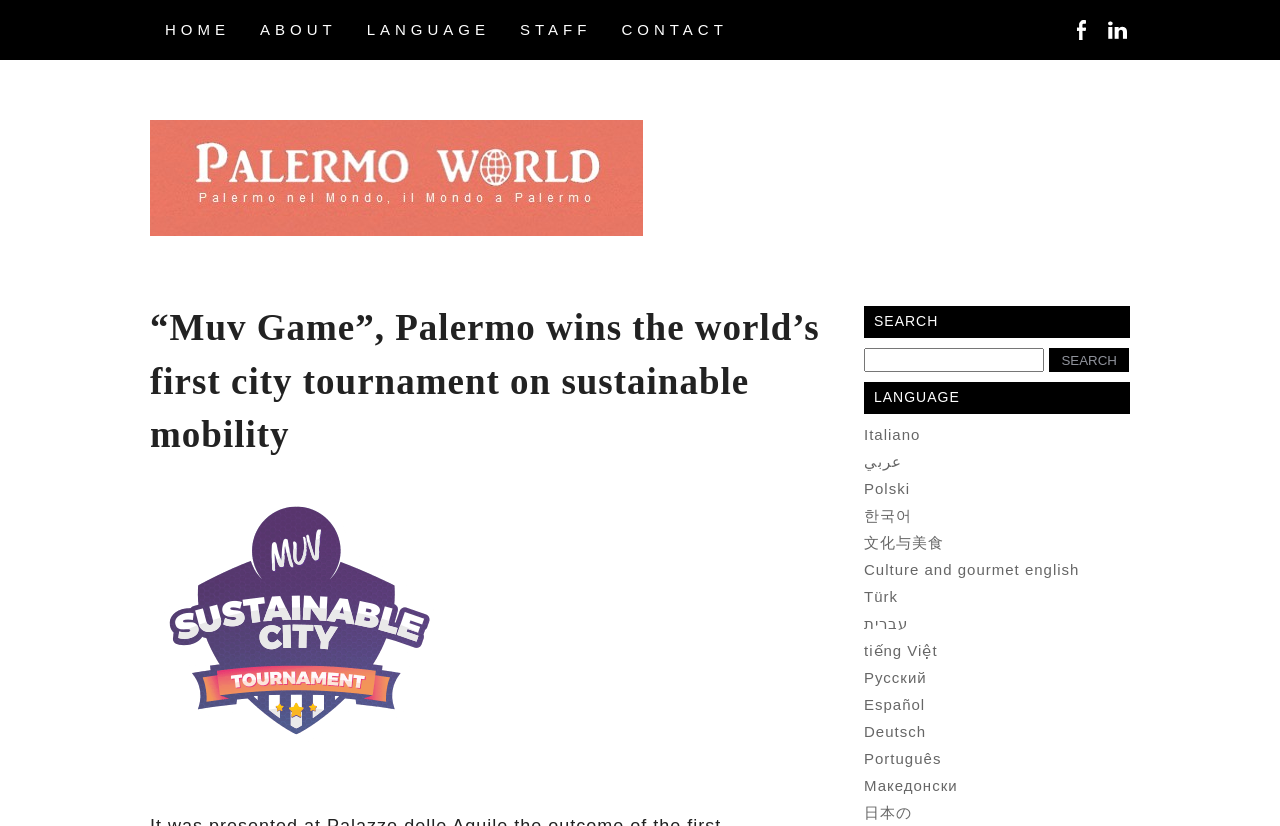Determine the bounding box coordinates of the clickable region to execute the instruction: "Visit Facebook page". The coordinates should be four float numbers between 0 and 1, denoted as [left, top, right, bottom].

[0.832, 0.035, 0.855, 0.056]